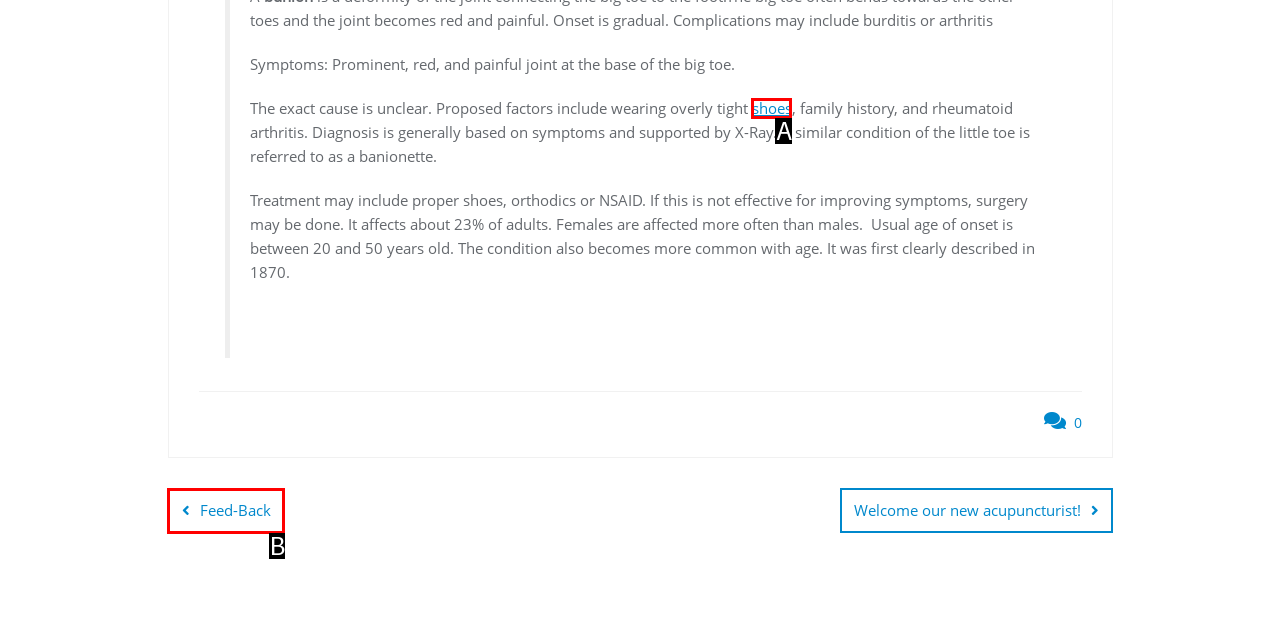Choose the option that best matches the description: shoes
Indicate the letter of the matching option directly.

A